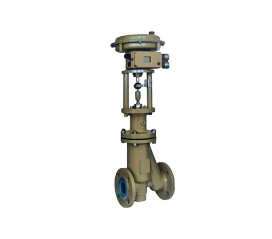What feature makes the valve suitable for handling aggressive chemicals?
Using the image, give a concise answer in the form of a single word or short phrase.

Fluorine lining